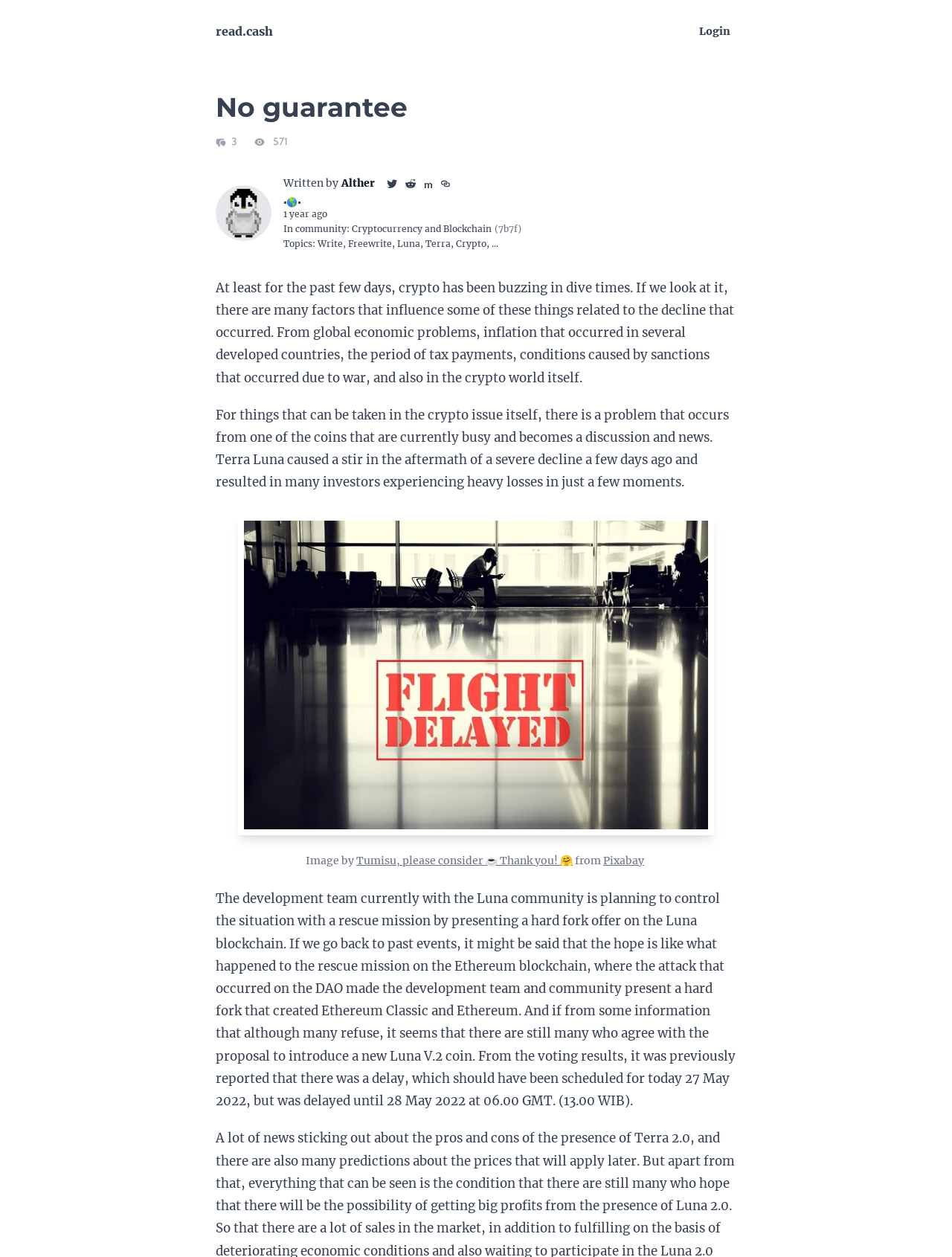Please identify the bounding box coordinates of the element's region that needs to be clicked to fulfill the following instruction: "Click on the login link". The bounding box coordinates should consist of four float numbers between 0 and 1, i.e., [left, top, right, bottom].

[0.728, 0.02, 0.773, 0.03]